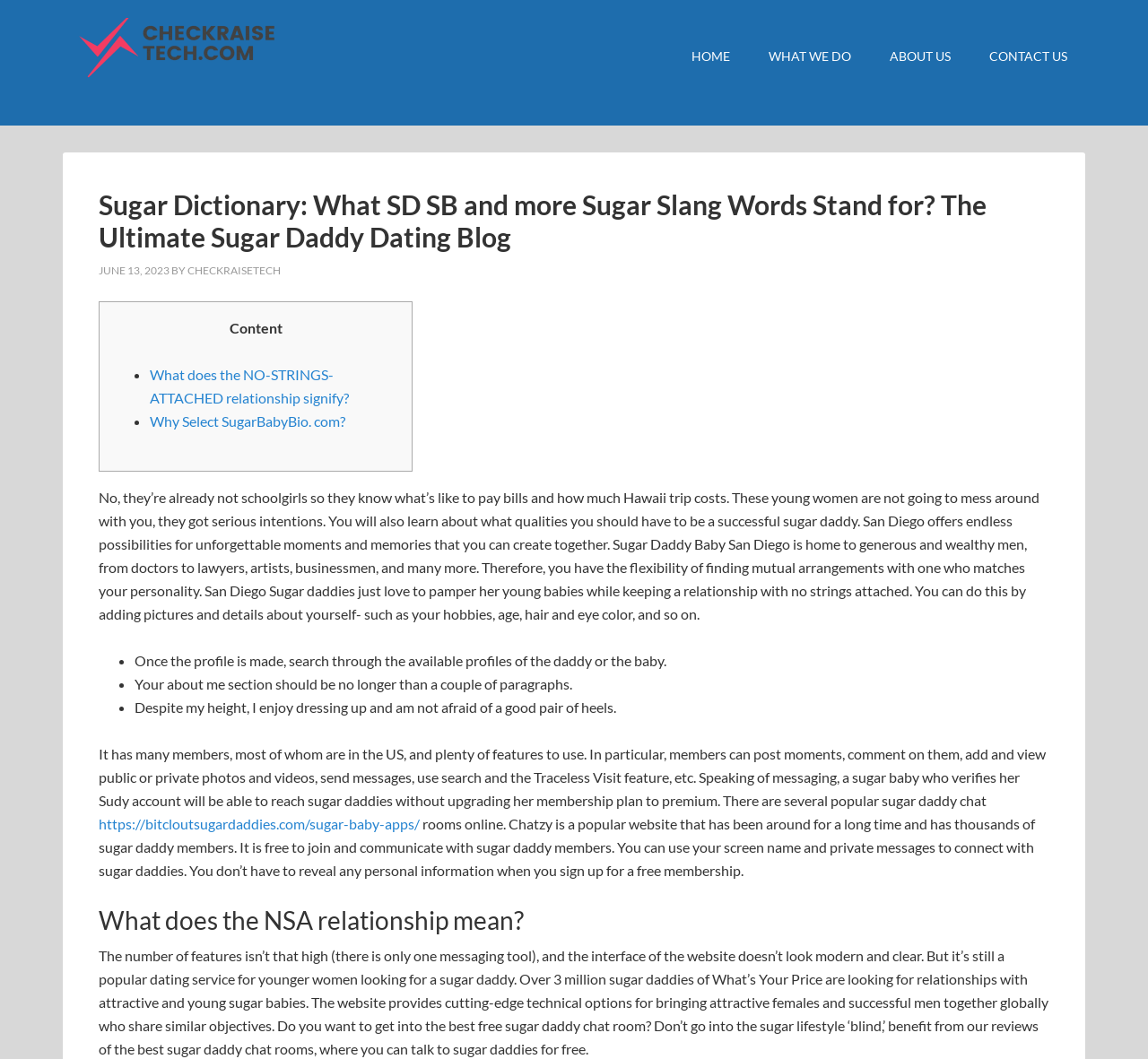Find the coordinates for the bounding box of the element with this description: "About Us".

[0.759, 0.029, 0.844, 0.077]